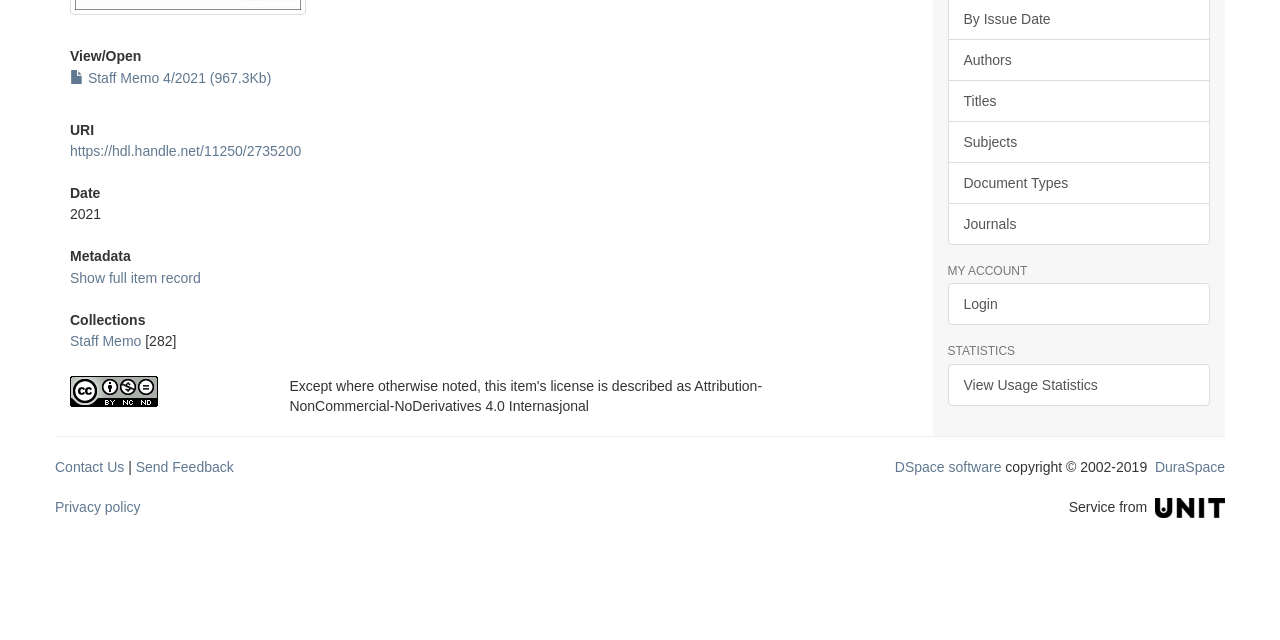Determine the bounding box of the UI element mentioned here: "Titles". The coordinates must be in the format [left, top, right, bottom] with values ranging from 0 to 1.

[0.74, 0.125, 0.945, 0.191]